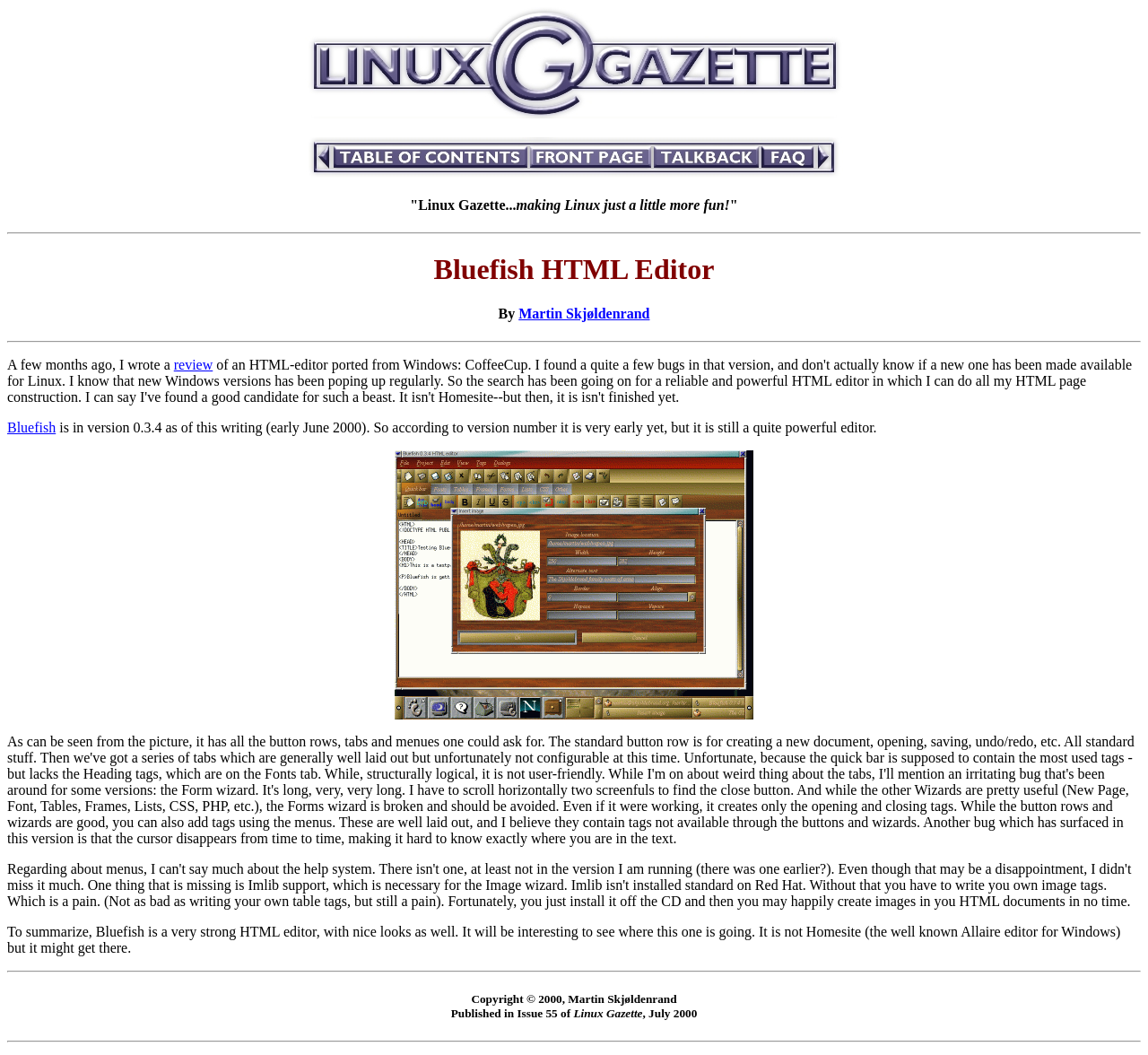Please locate the bounding box coordinates of the element that should be clicked to achieve the given instruction: "Read review".

[0.151, 0.339, 0.185, 0.353]